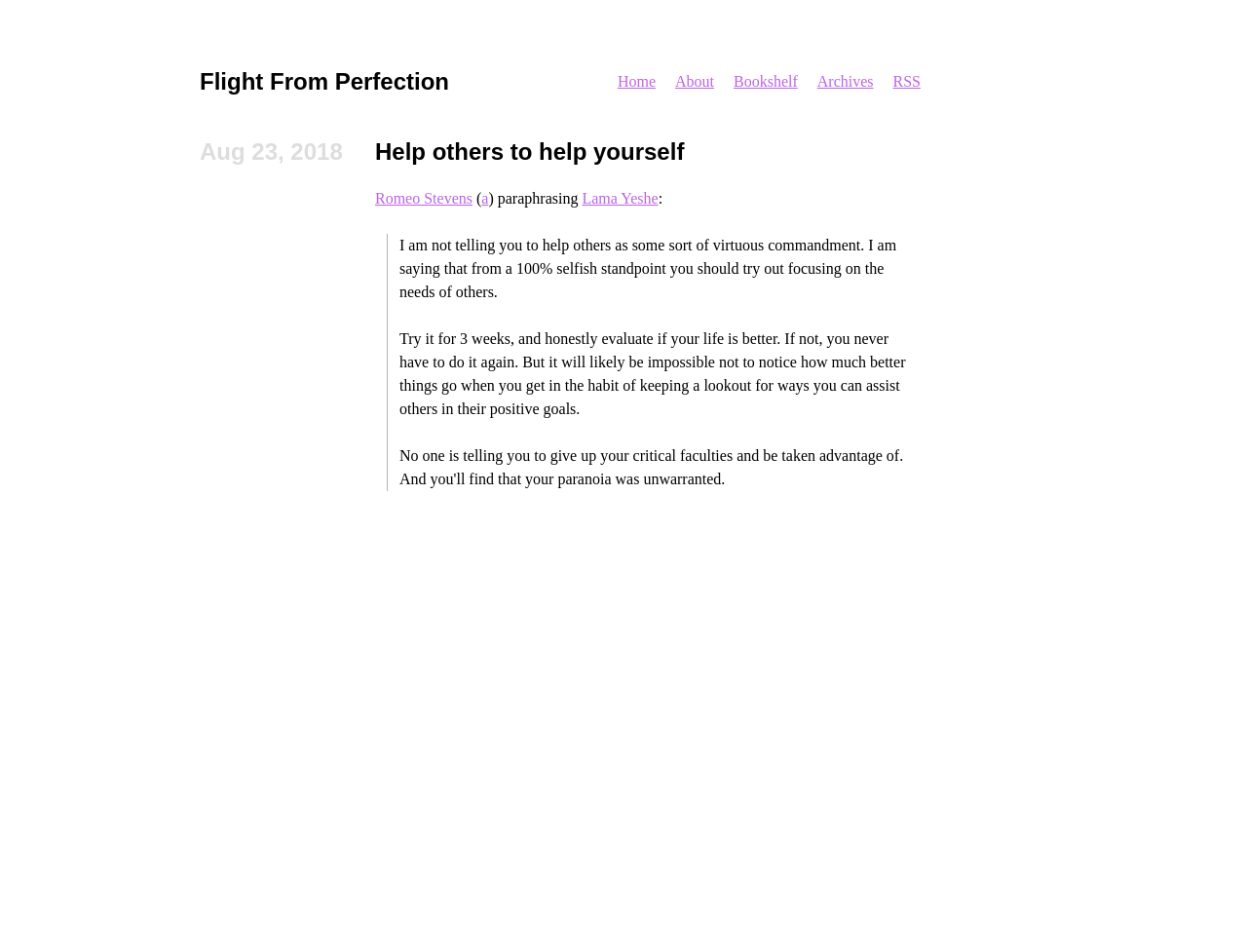What is the first link on the top navigation bar?
Using the image as a reference, give a one-word or short phrase answer.

Home